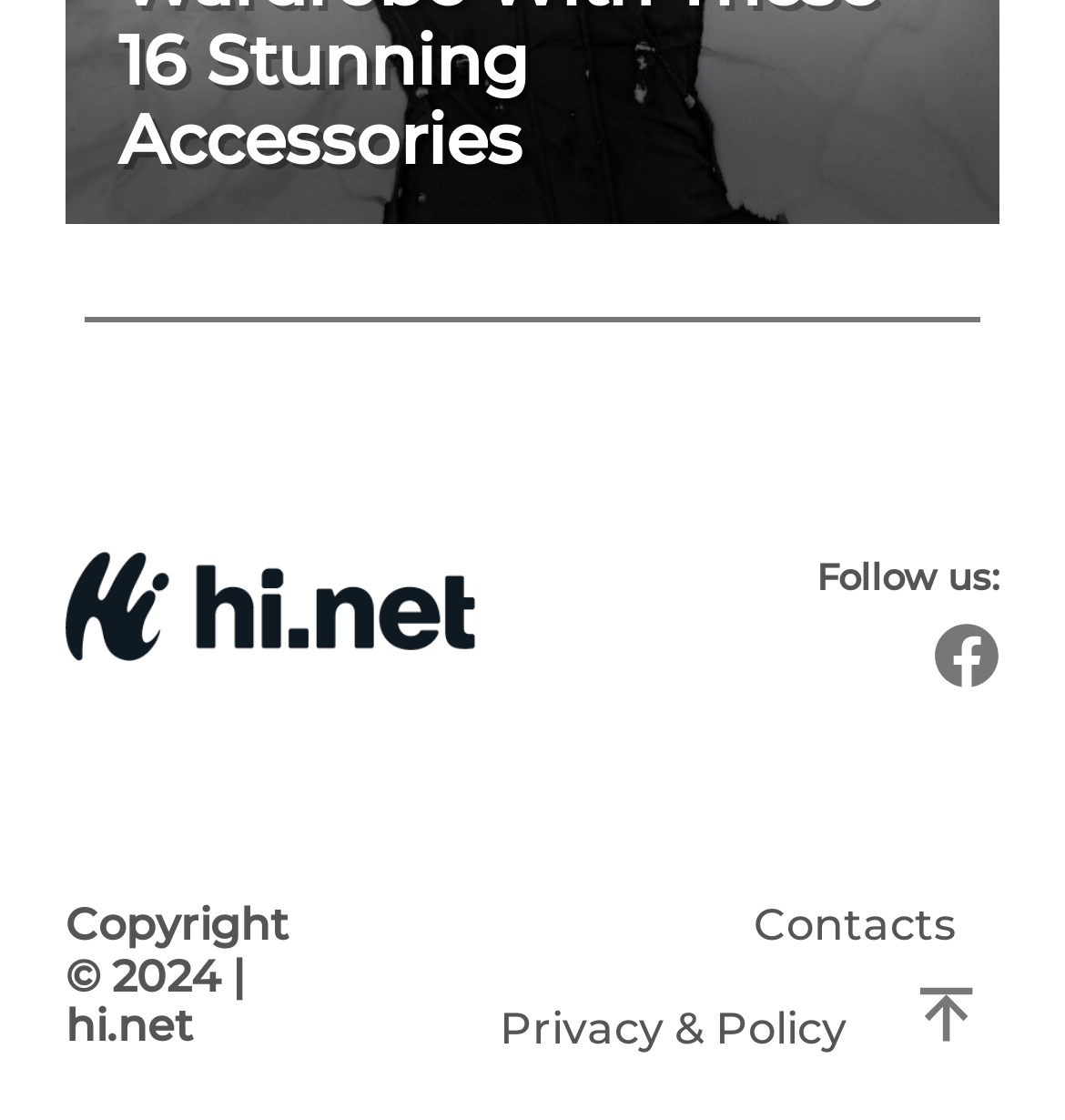How many links are available in the footer section?
Please provide a comprehensive answer based on the visual information in the image.

I examined the footer section and counted the number of links available, which are Contacts, Privacy & Policy, and Copyright information.